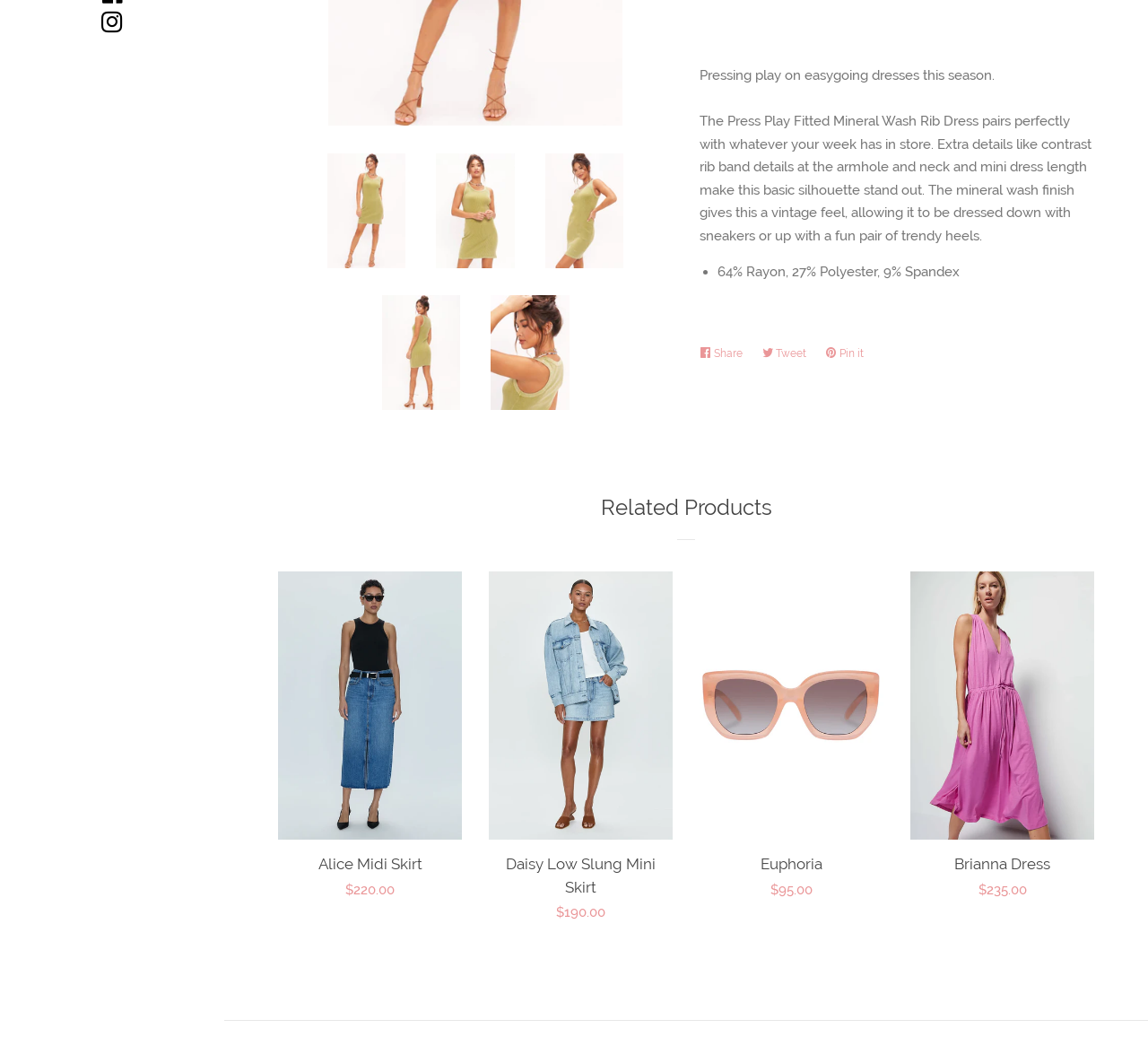From the webpage screenshot, identify the region described by Brianna Dress Regular price $235.00. Provide the bounding box coordinates as (top-left x, top-left y, bottom-right x, bottom-right y), with each value being a floating point number between 0 and 1.

[0.793, 0.551, 0.953, 0.884]